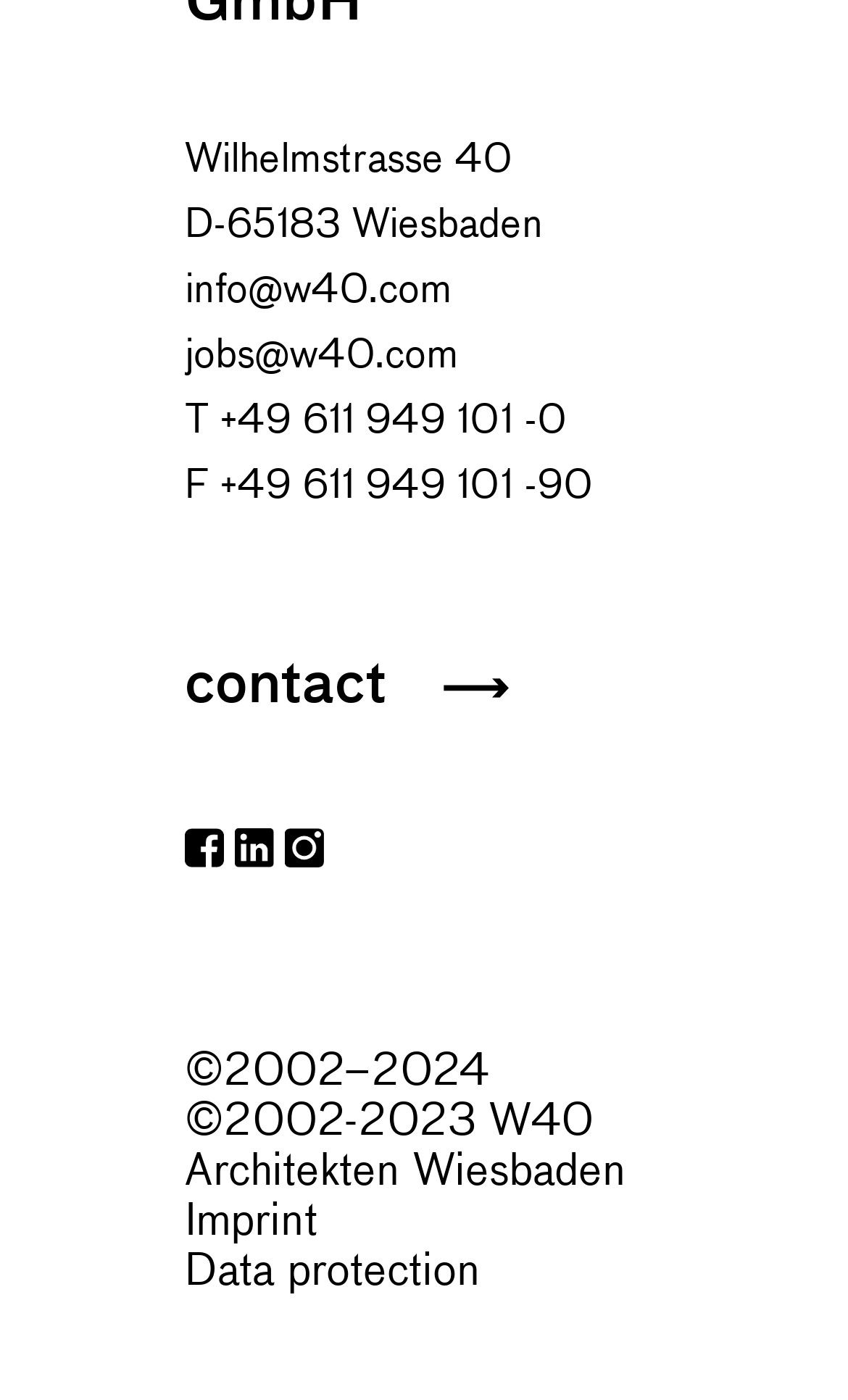Please locate the UI element described by "Data protection" and provide its bounding box coordinates.

[0.218, 0.883, 0.567, 0.925]